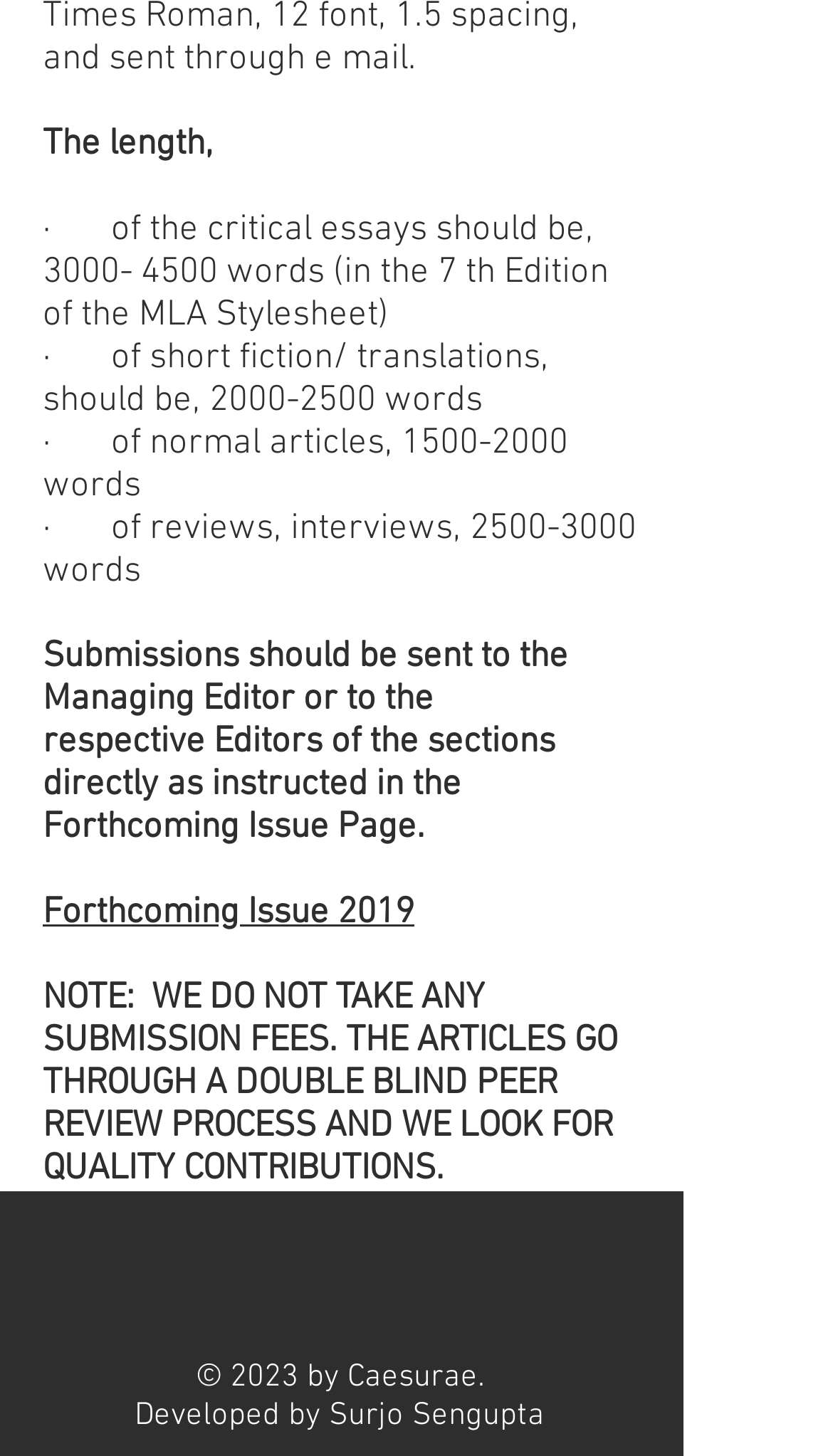Using the image as a reference, answer the following question in as much detail as possible:
Is there a submission fee?

The webpage explicitly states that they do not take any submission fees, and the articles go through a double blind peer review process.